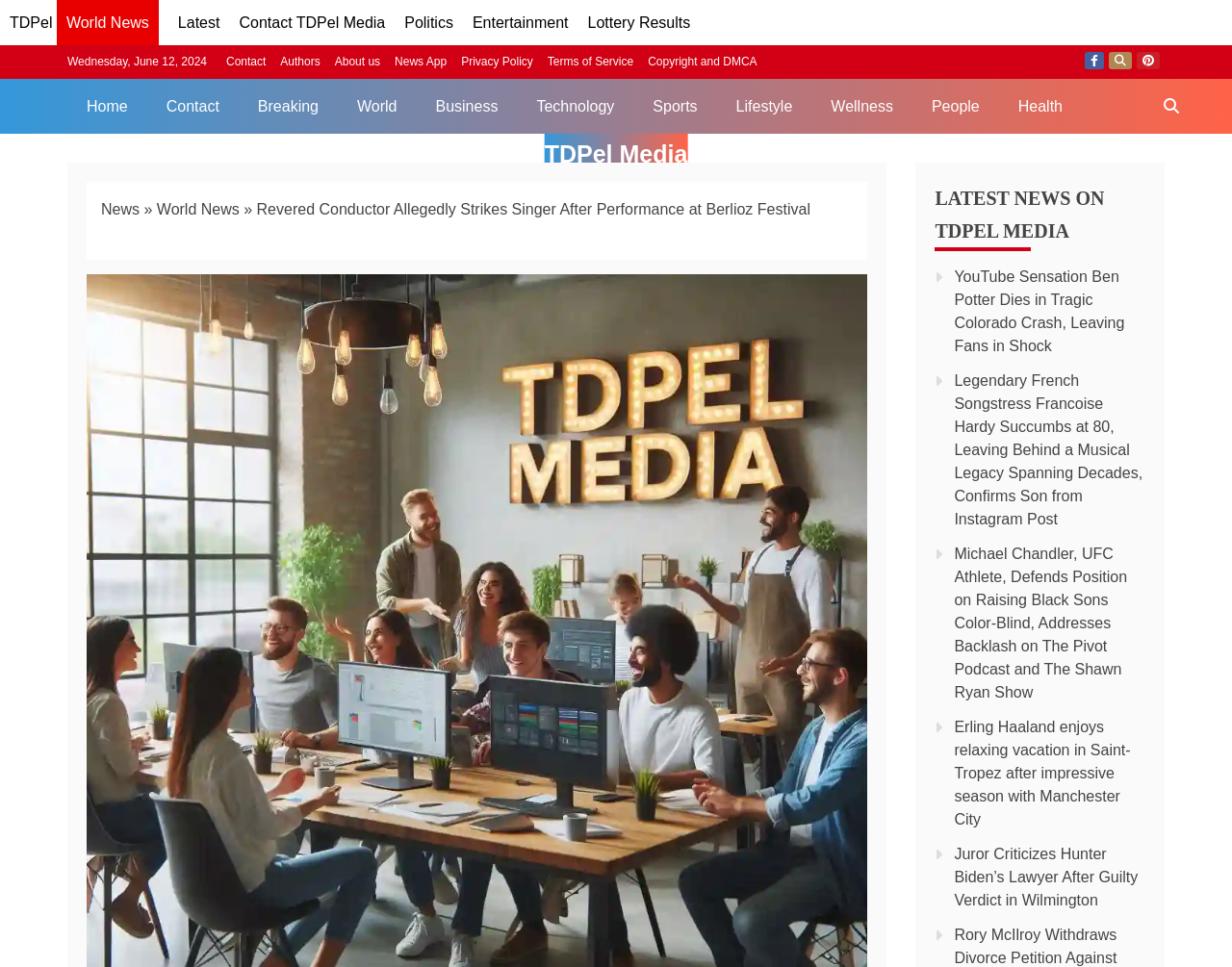Identify the bounding box for the UI element that is described as follows: "About us".

[0.272, 0.057, 0.309, 0.071]